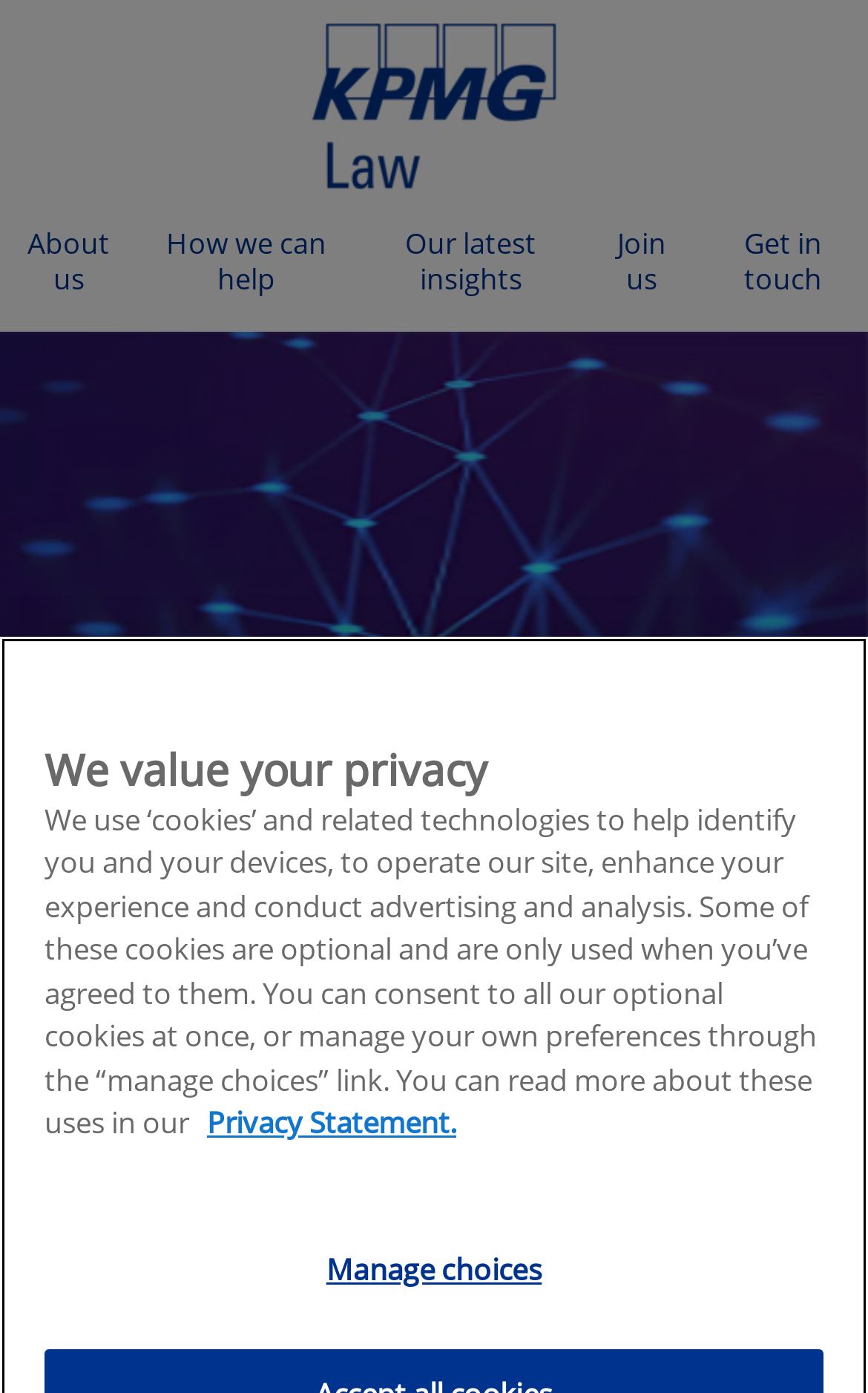Bounding box coordinates are specified in the format (top-left x, top-left y, bottom-right x, bottom-right y). All values are floating point numbers bounded between 0 and 1. Please provide the bounding box coordinate of the region this sentence describes: Get in touch

[0.857, 0.16, 0.947, 0.214]